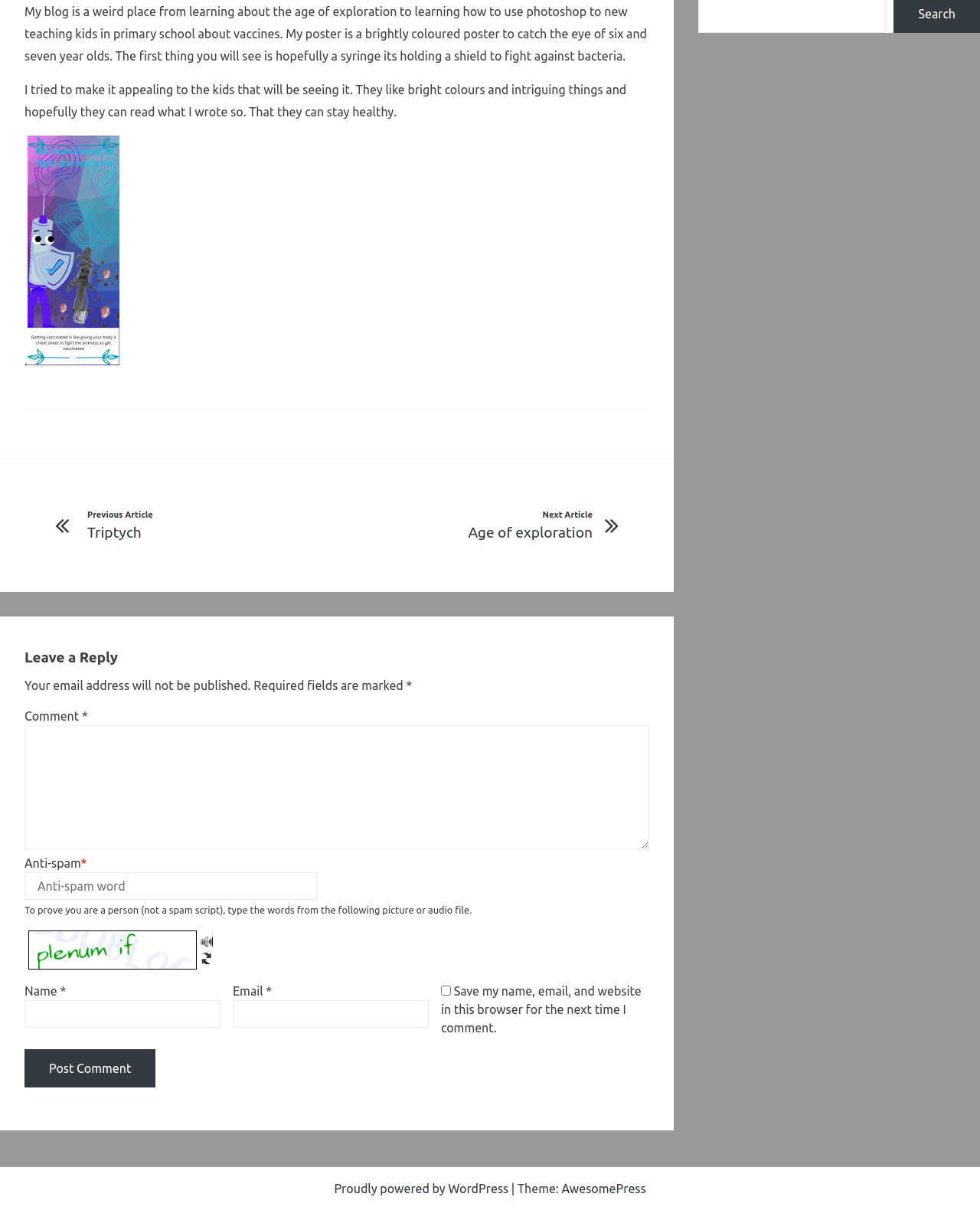Provide the bounding box coordinates of the UI element that matches the description: "parent_node: Comment * name="comment"".

[0.025, 0.599, 0.662, 0.702]